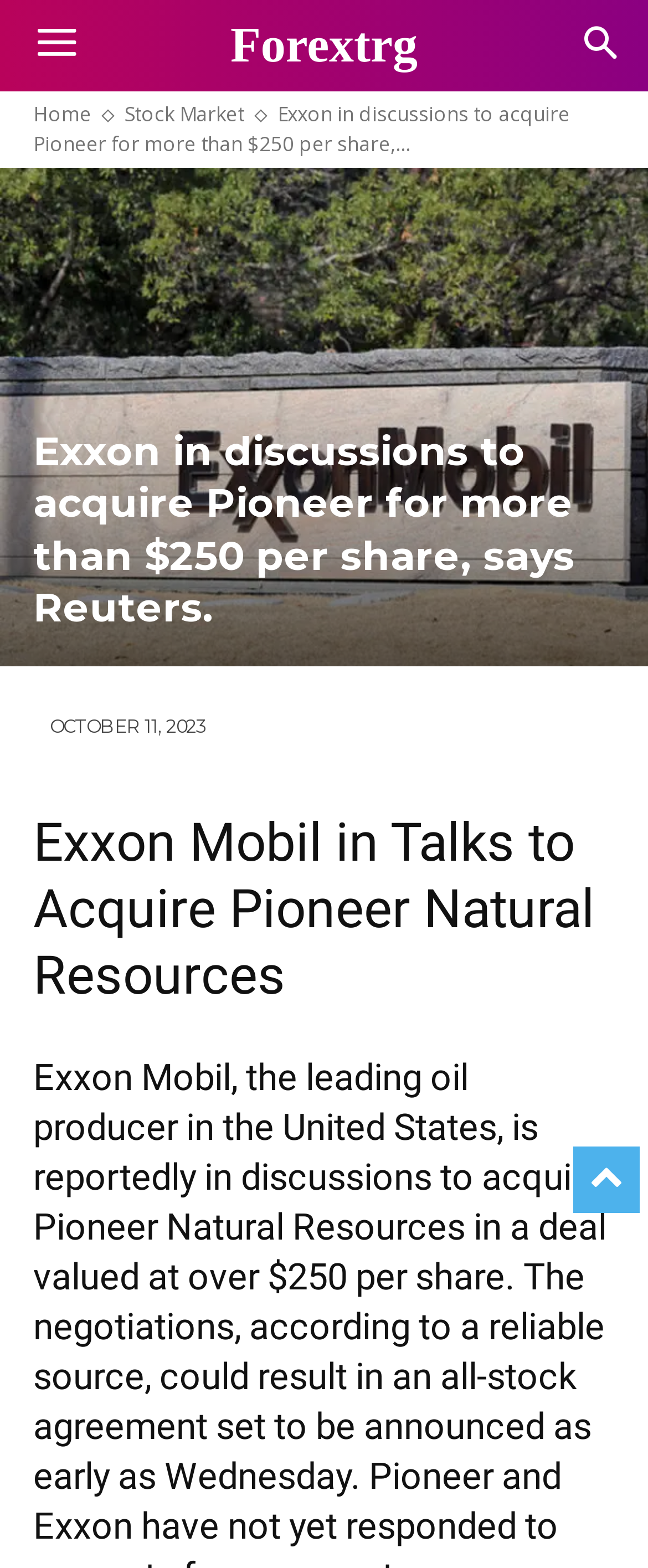What is the name of the website?
Provide a short answer using one word or a brief phrase based on the image.

Forextrg